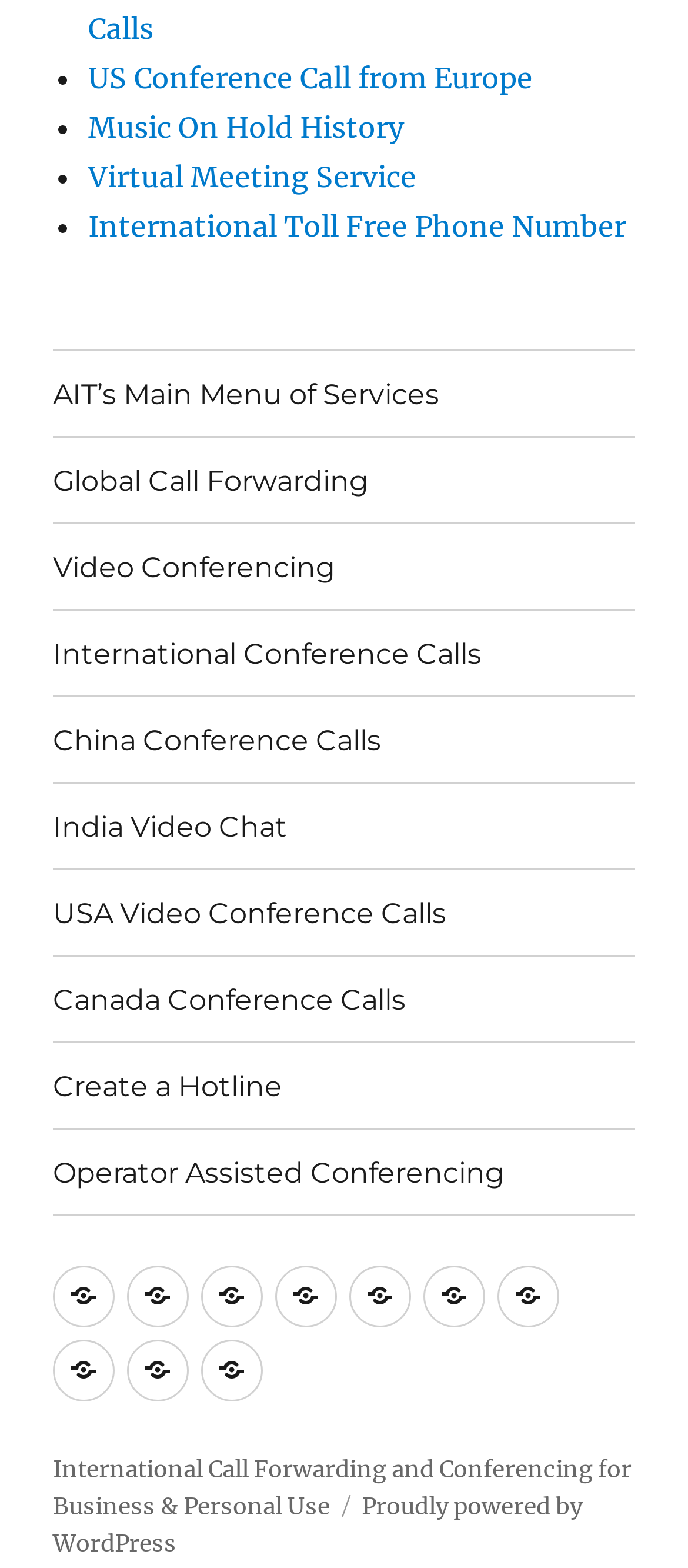Identify the coordinates of the bounding box for the element that must be clicked to accomplish the instruction: "View International Conference Calls".

[0.077, 0.389, 0.923, 0.444]